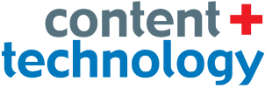What is the color of the word 'technology'?
Please provide a single word or phrase in response based on the screenshot.

Vibrant blue